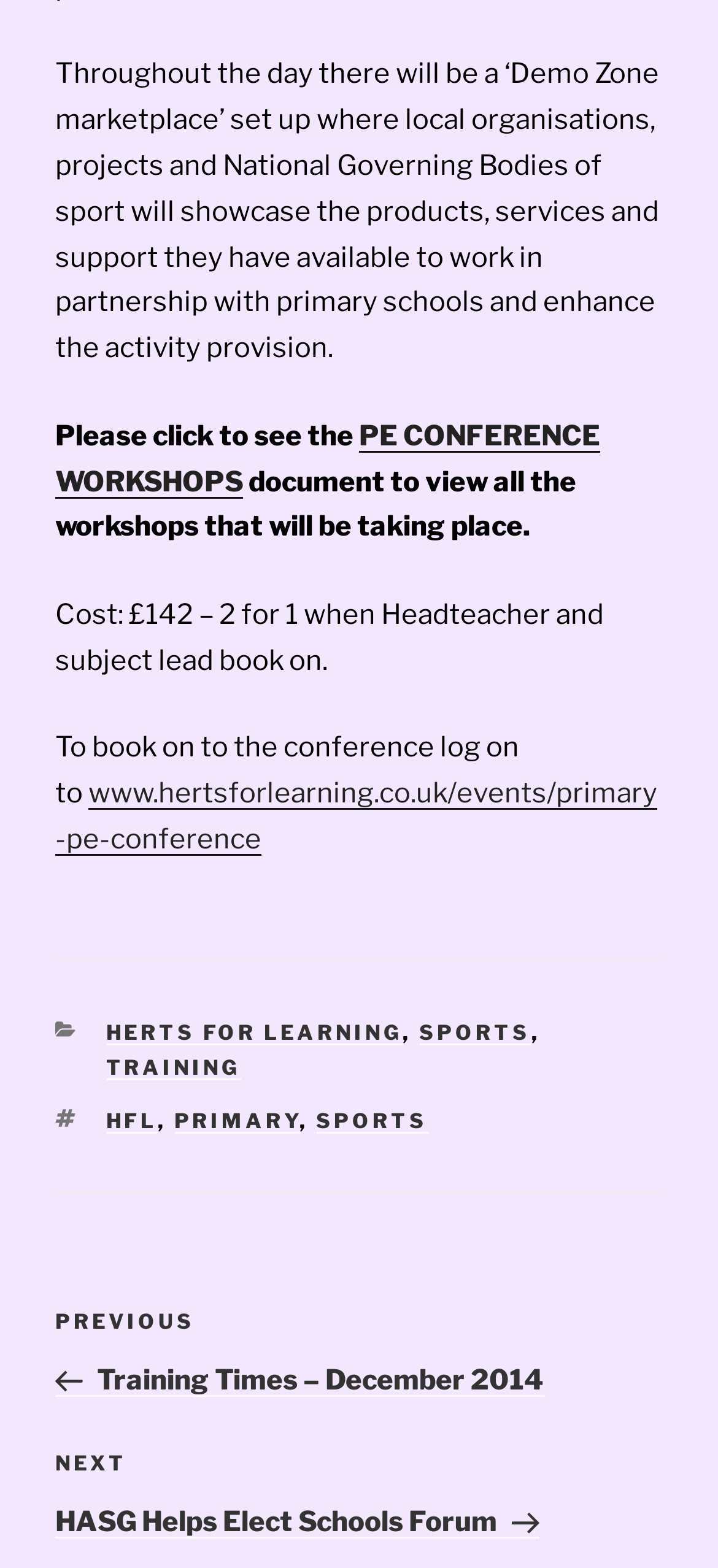Locate the bounding box coordinates of the clickable element to fulfill the following instruction: "click the link to view PE CONFERENCE WORKSHOPS". Provide the coordinates as four float numbers between 0 and 1 in the format [left, top, right, bottom].

[0.077, 0.267, 0.836, 0.318]